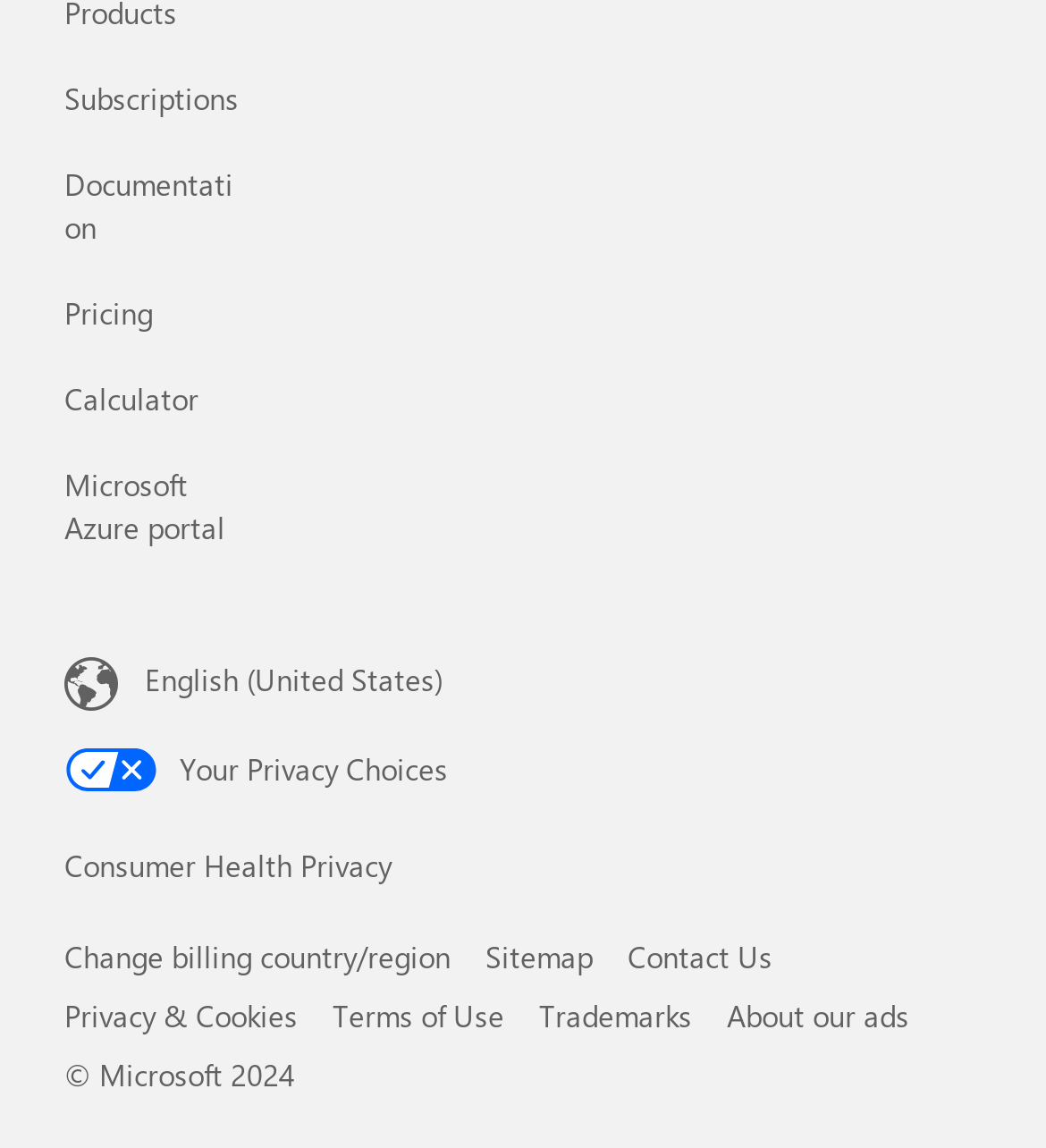Please answer the following question using a single word or phrase: 
What is the copyright year of Microsoft?

2024